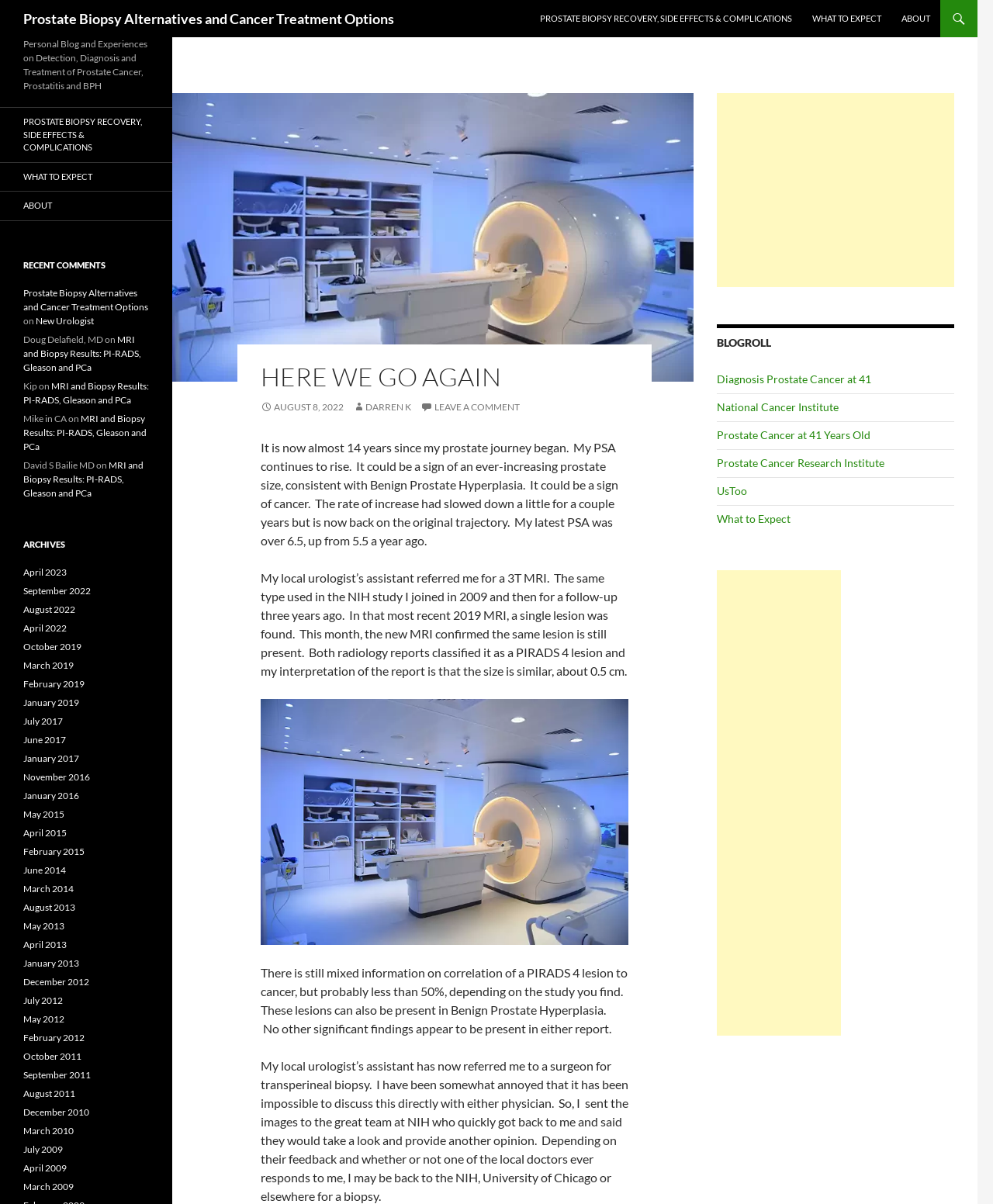How many links are there in the 'BLOGROLL' section?
Provide a detailed answer to the question using information from the image.

I counted the number of links in the 'BLOGROLL' section, which starts with 'Diagnosis Prostate Cancer at 41' and ends with 'What to Expect', and found 7 links in total.